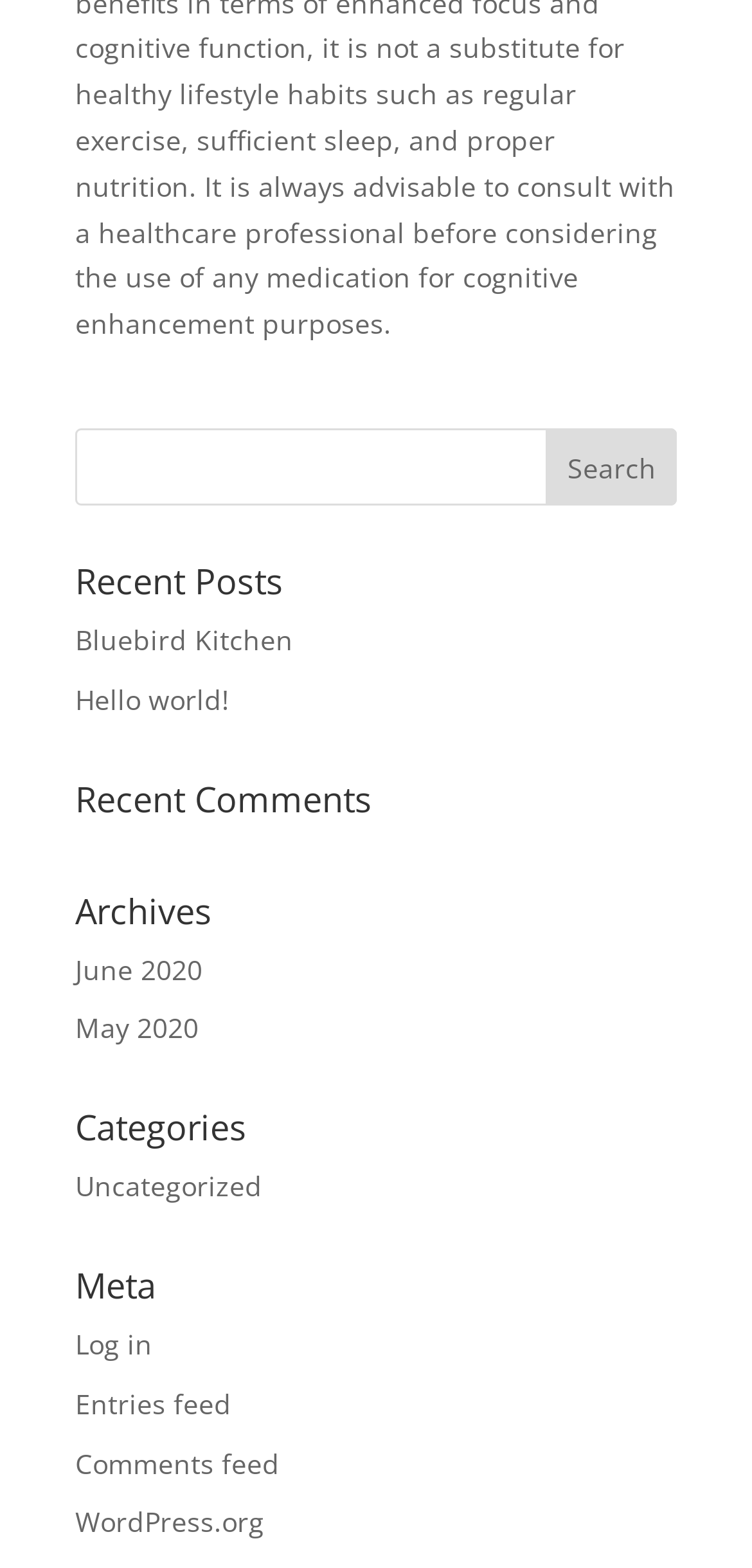Please find the bounding box coordinates of the element that you should click to achieve the following instruction: "View archives for June 2020". The coordinates should be presented as four float numbers between 0 and 1: [left, top, right, bottom].

[0.1, 0.606, 0.269, 0.63]